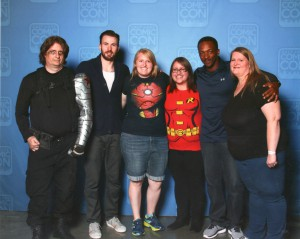Provide a brief response using a word or short phrase to this question:
How many fans are surrounding Chris Evans and Anthony Mackie?

Five